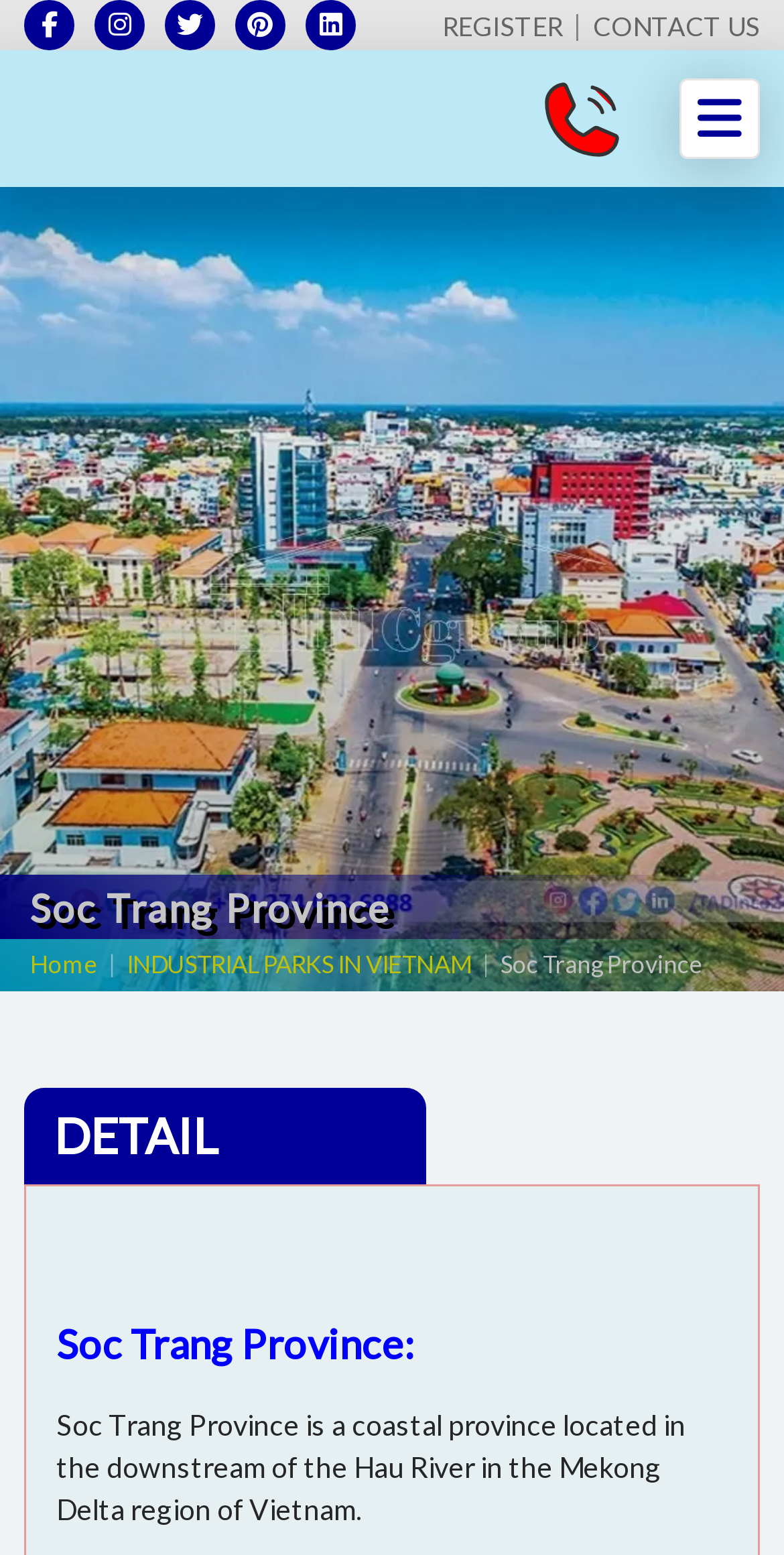Identify the bounding box coordinates of the specific part of the webpage to click to complete this instruction: "Go to Facebook page".

[0.031, 0.0, 0.095, 0.032]